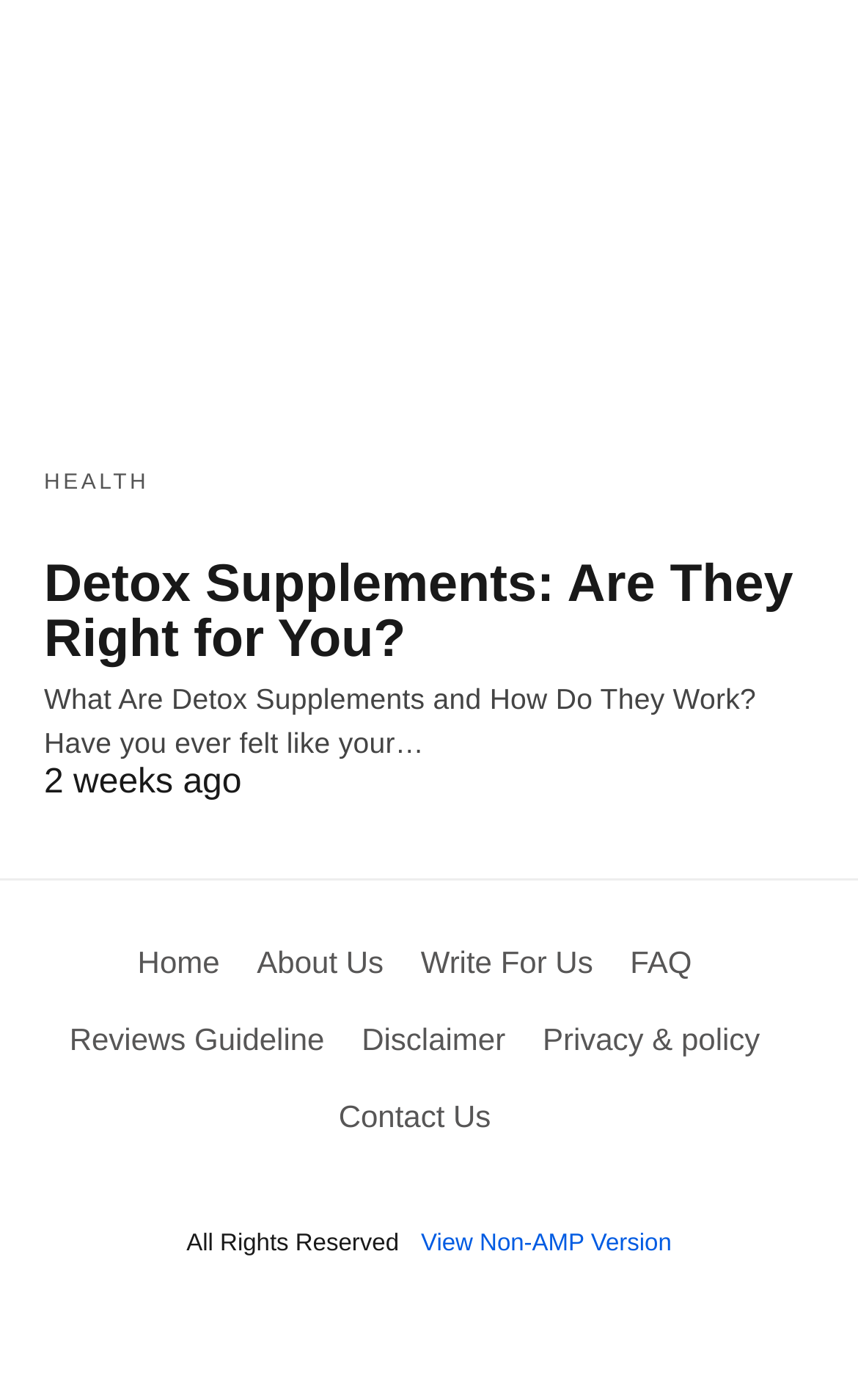Answer the question using only one word or a concise phrase: What is the purpose of the 'View Non-AMP Version' link?

To view the non-AMP version of the webpage